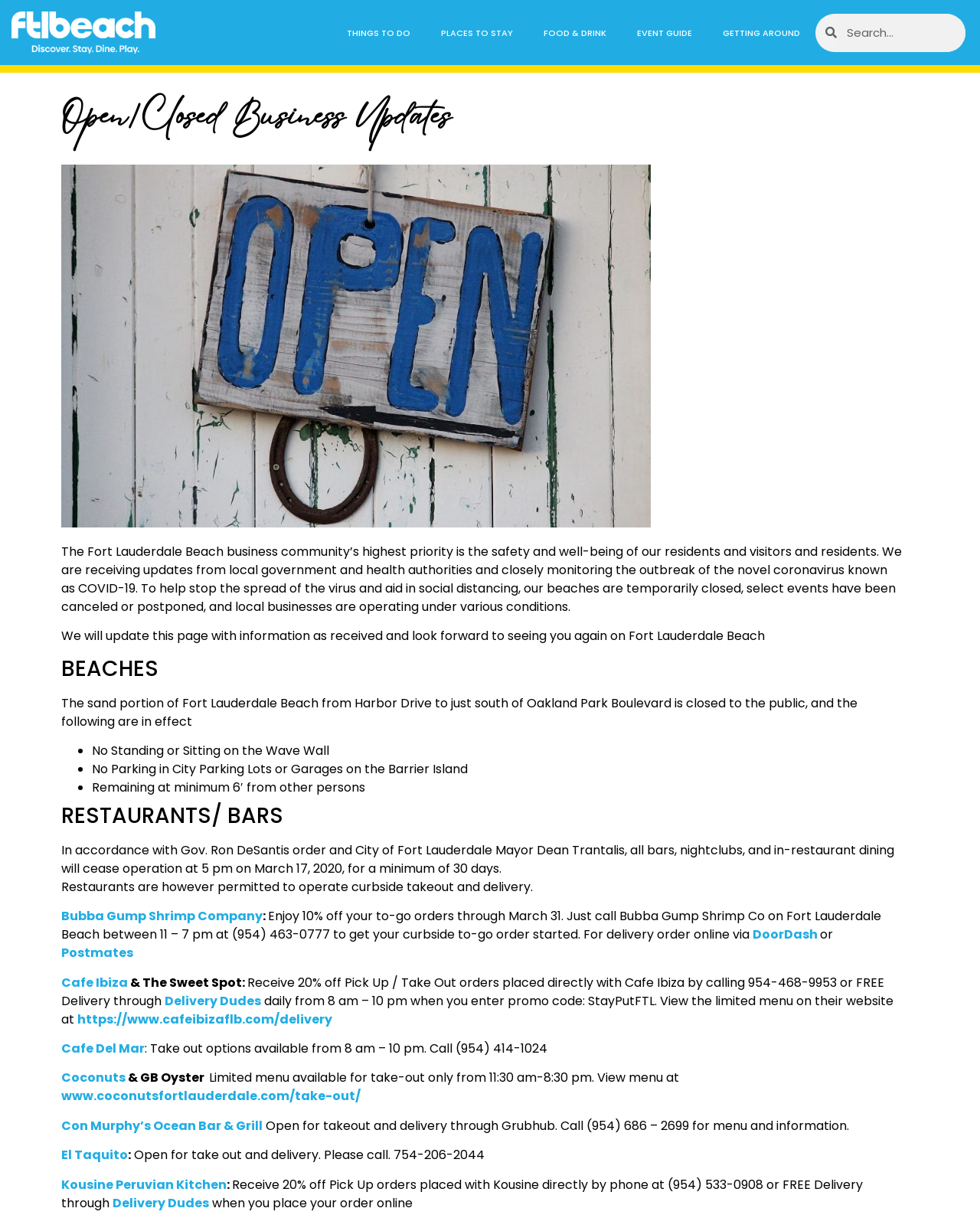Generate the text content of the main headline of the webpage.

Open/Closed Business Updates